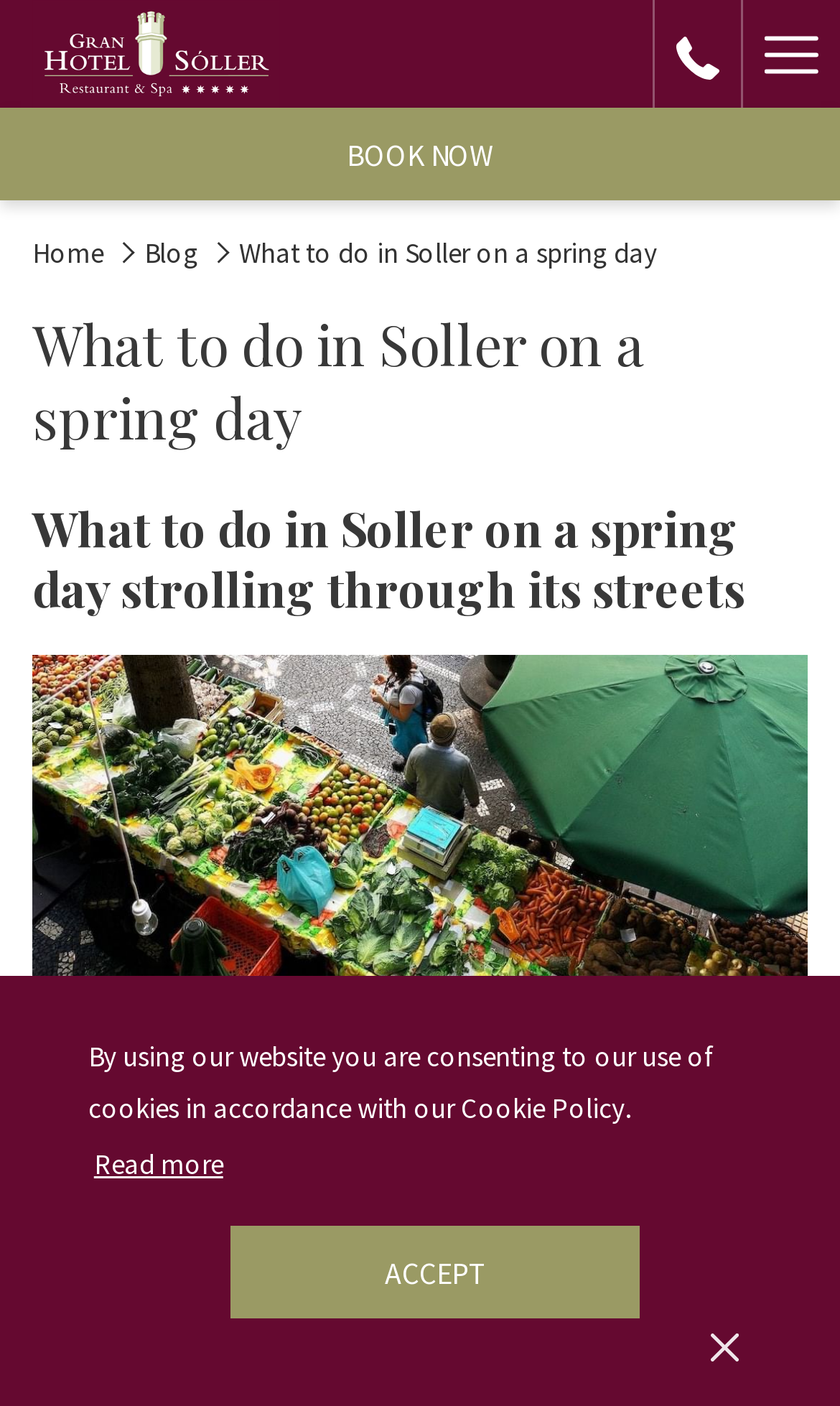What can you do in the town of Soller? Analyze the screenshot and reply with just one word or a short phrase.

Stroll through its streets